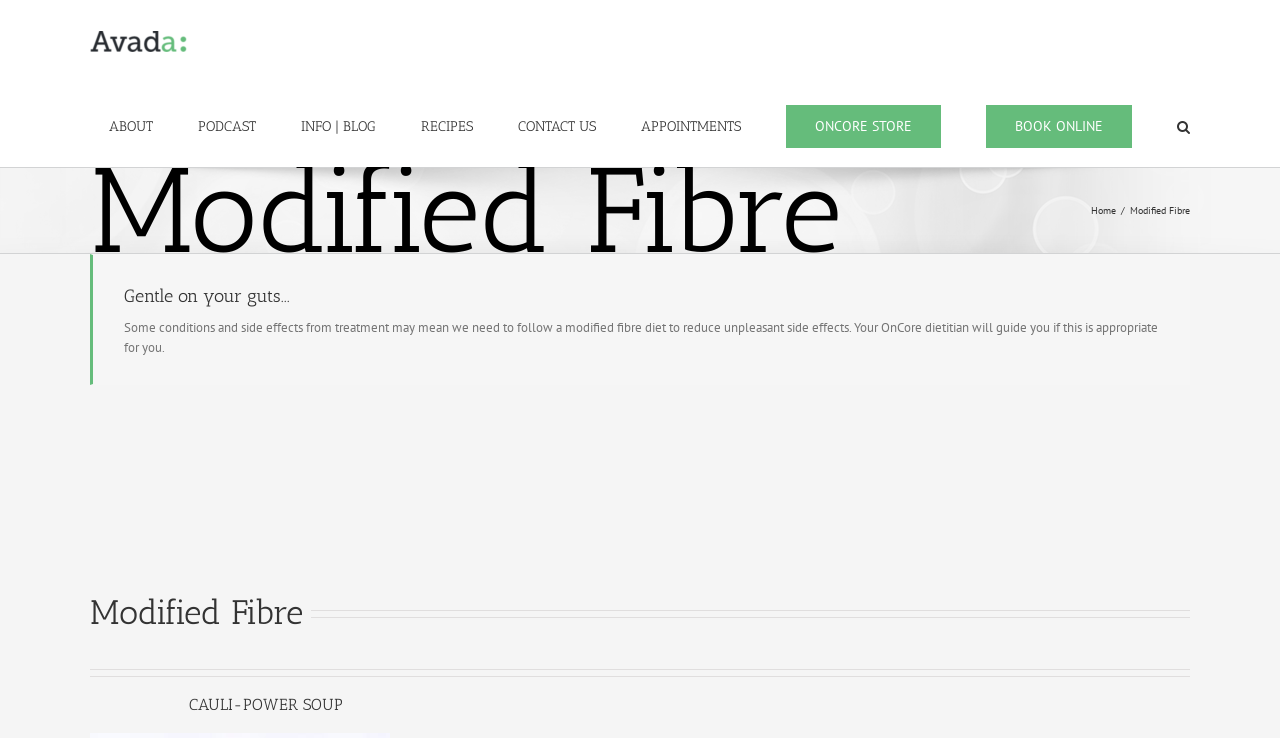What is the purpose of a modified fibre diet?
Please answer using one word or phrase, based on the screenshot.

Reduce unpleasant side effects